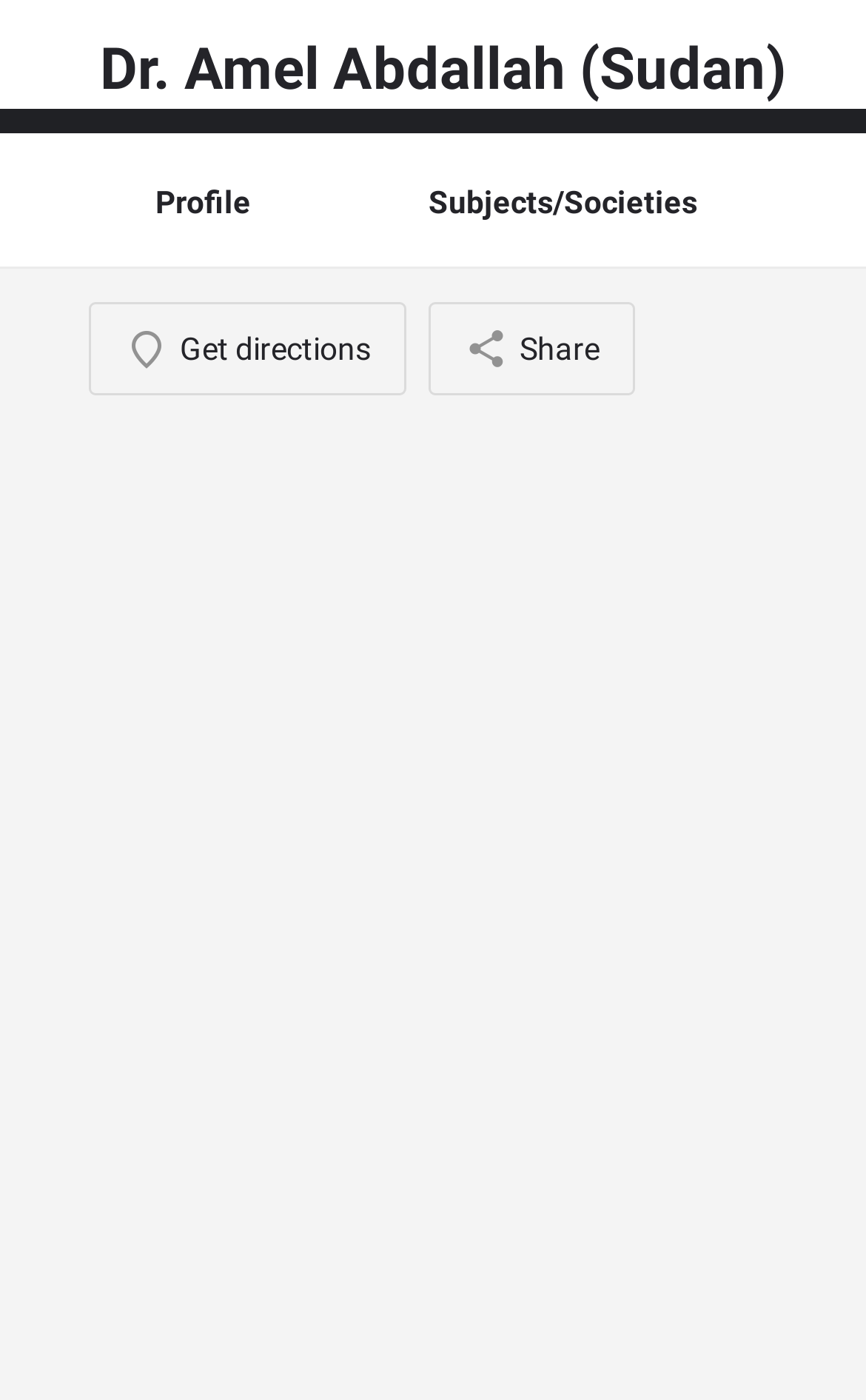Extract the bounding box coordinates for the HTML element that matches this description: "Share". The coordinates should be four float numbers between 0 and 1, i.e., [left, top, right, bottom].

[0.495, 0.216, 0.733, 0.282]